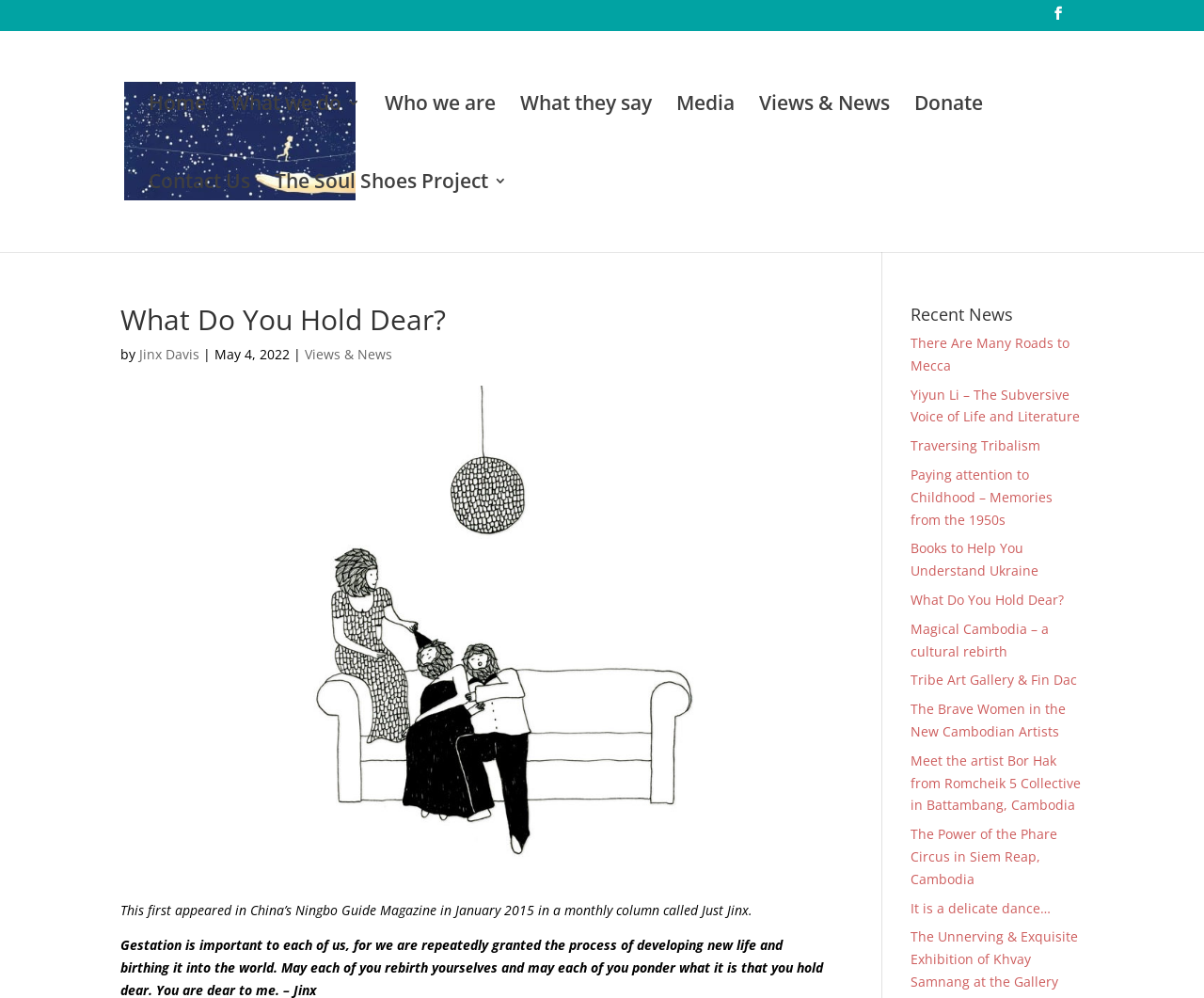Show the bounding box coordinates for the HTML element described as: "The Soul Shoes Project".

[0.228, 0.174, 0.421, 0.252]